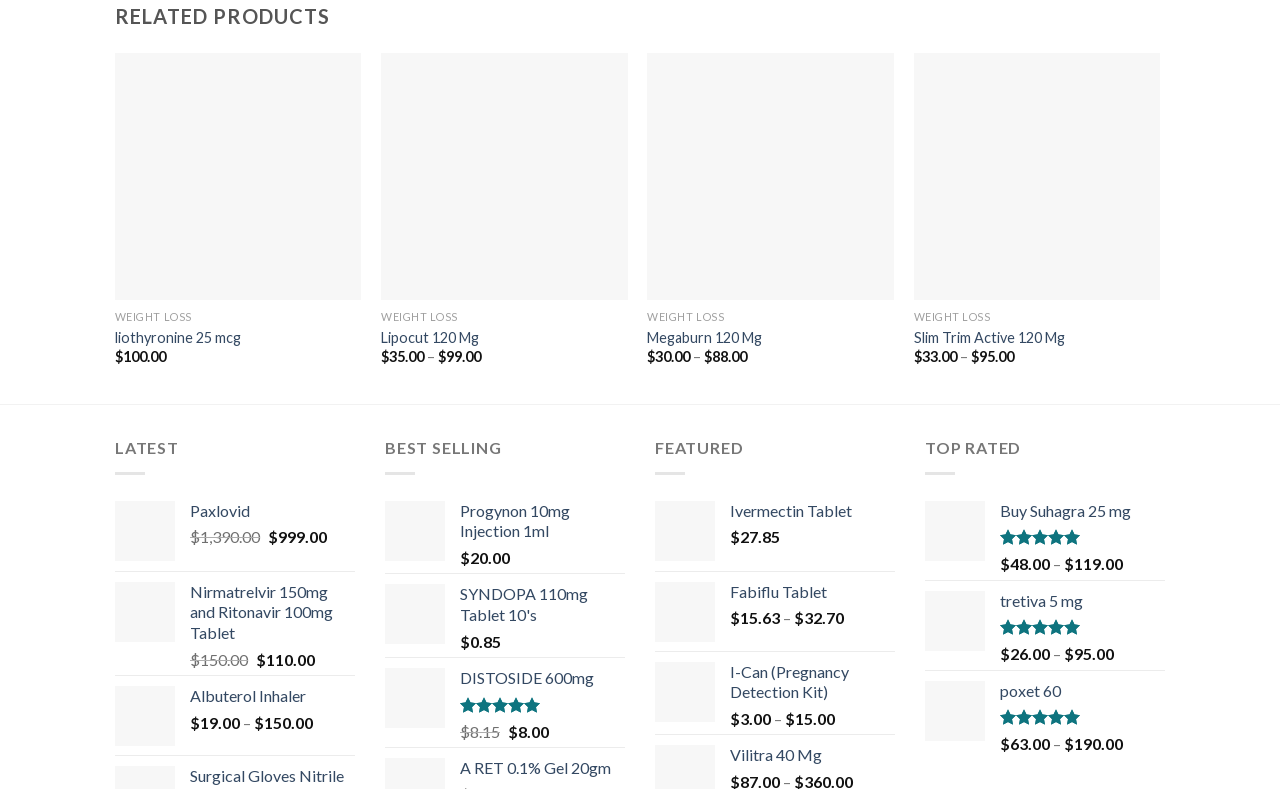How much does Ivermectin Tablet cost?
Relying on the image, give a concise answer in one word or a brief phrase.

$27.85